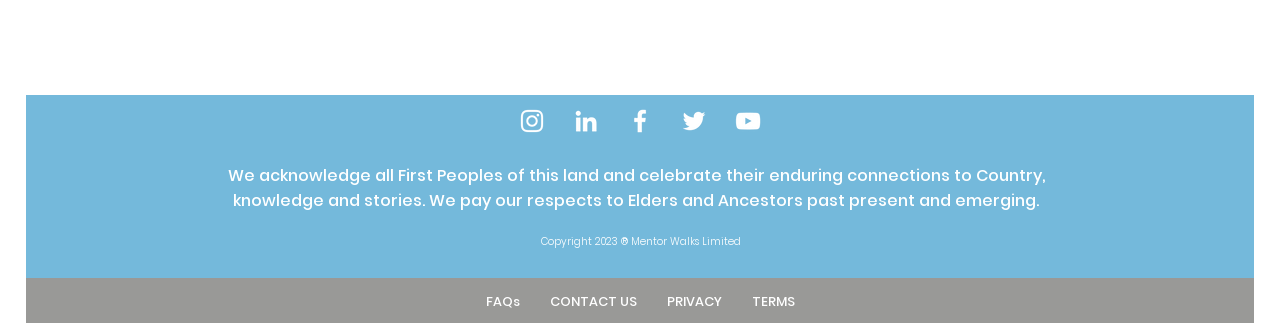Please provide a brief answer to the question using only one word or phrase: 
What is the layout of the social media links?

Horizontal